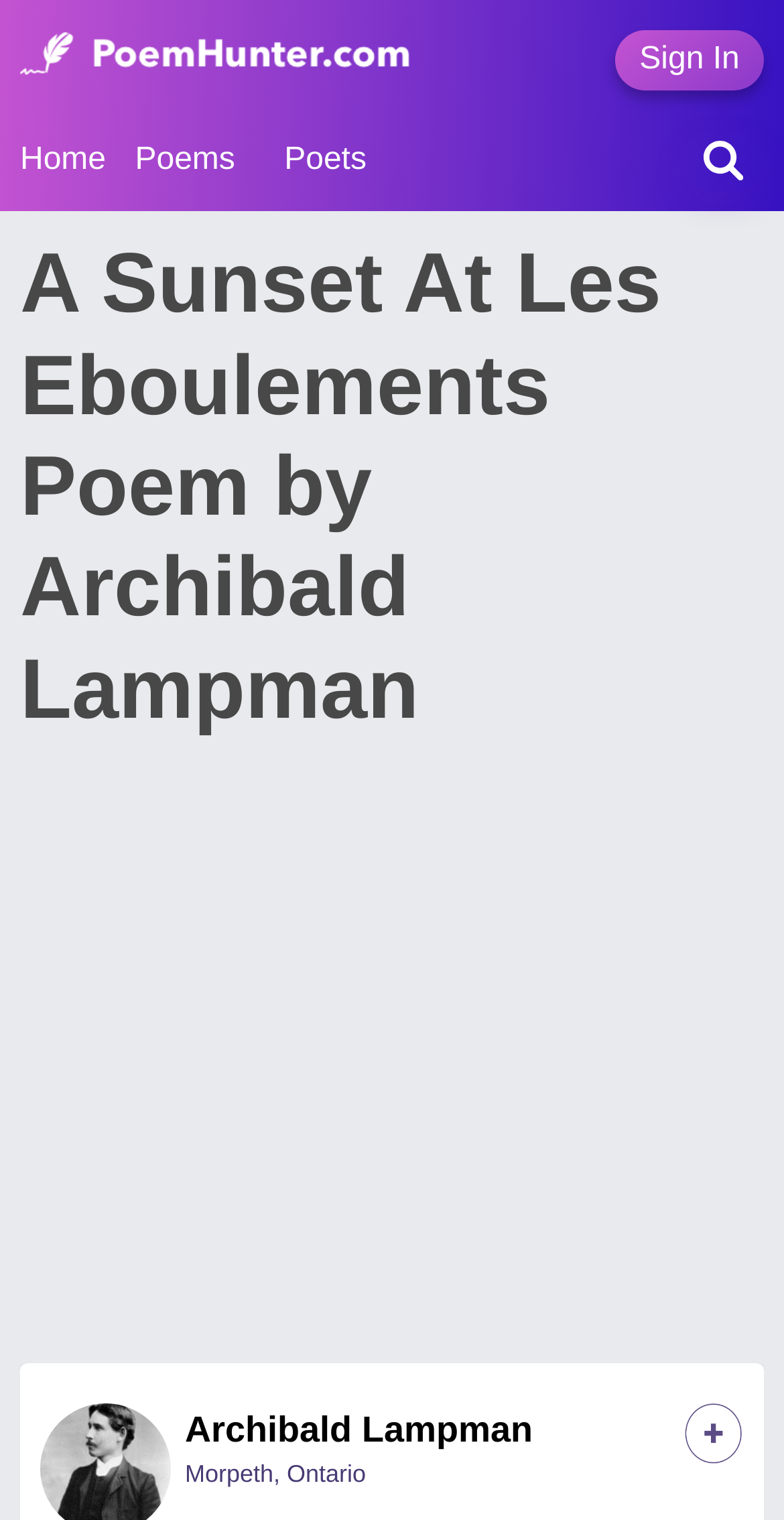Extract the main heading from the webpage content.

A Sunset At Les Eboulements Poem by Archibald Lampman